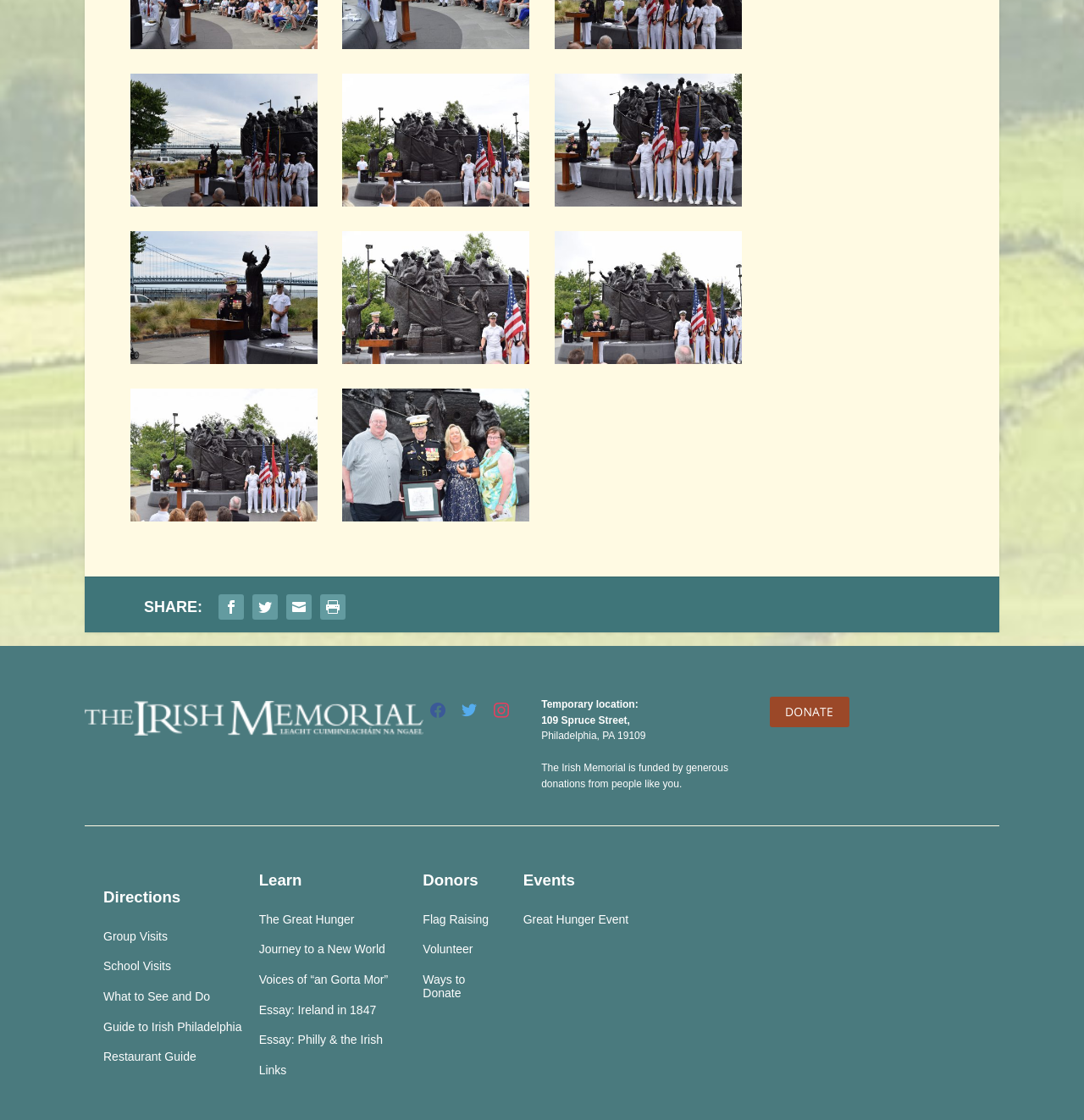How many social media links are available?
Using the image as a reference, give a one-word or short phrase answer.

4